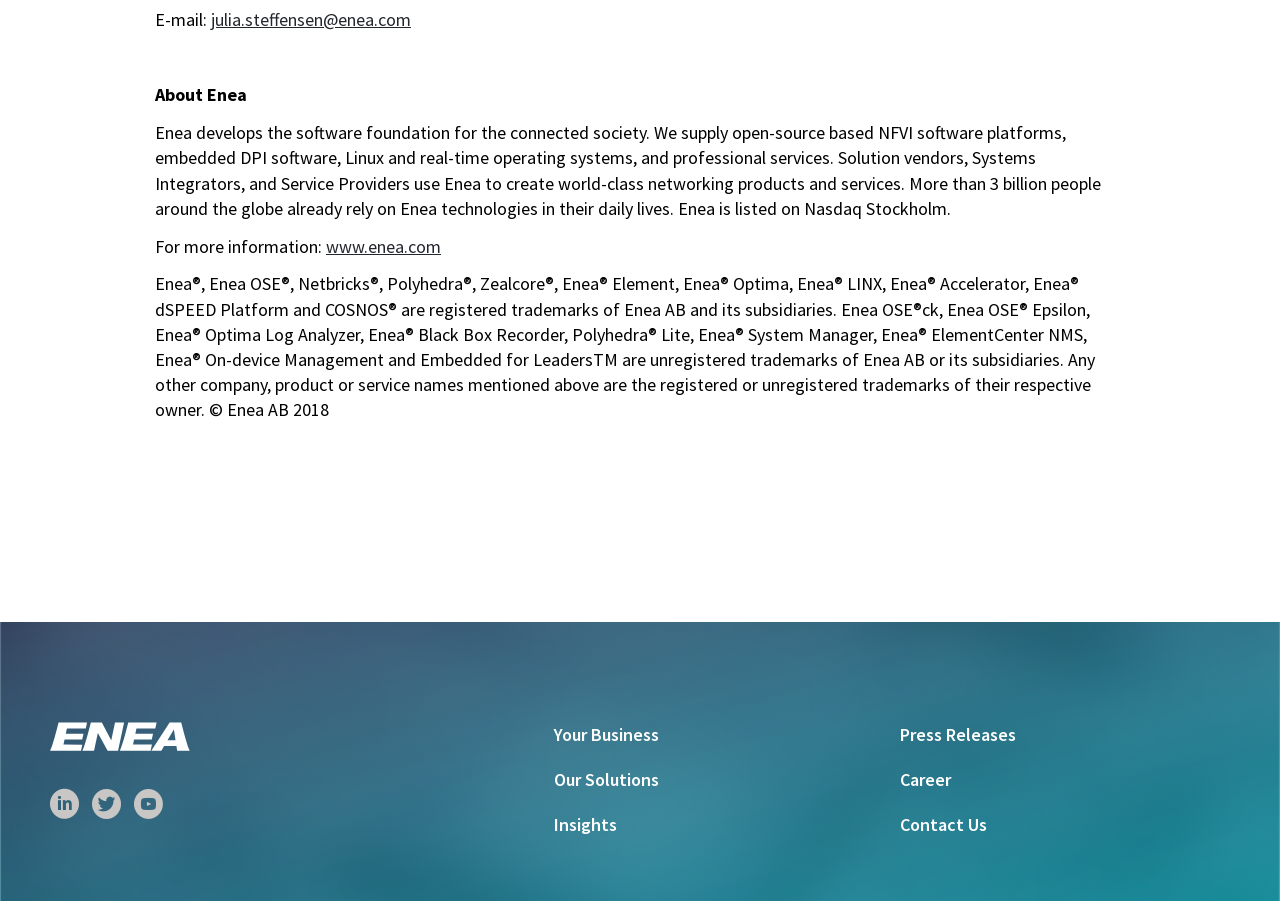Provide the bounding box coordinates for the area that should be clicked to complete the instruction: "View Enea's contact information".

[0.121, 0.009, 0.165, 0.034]